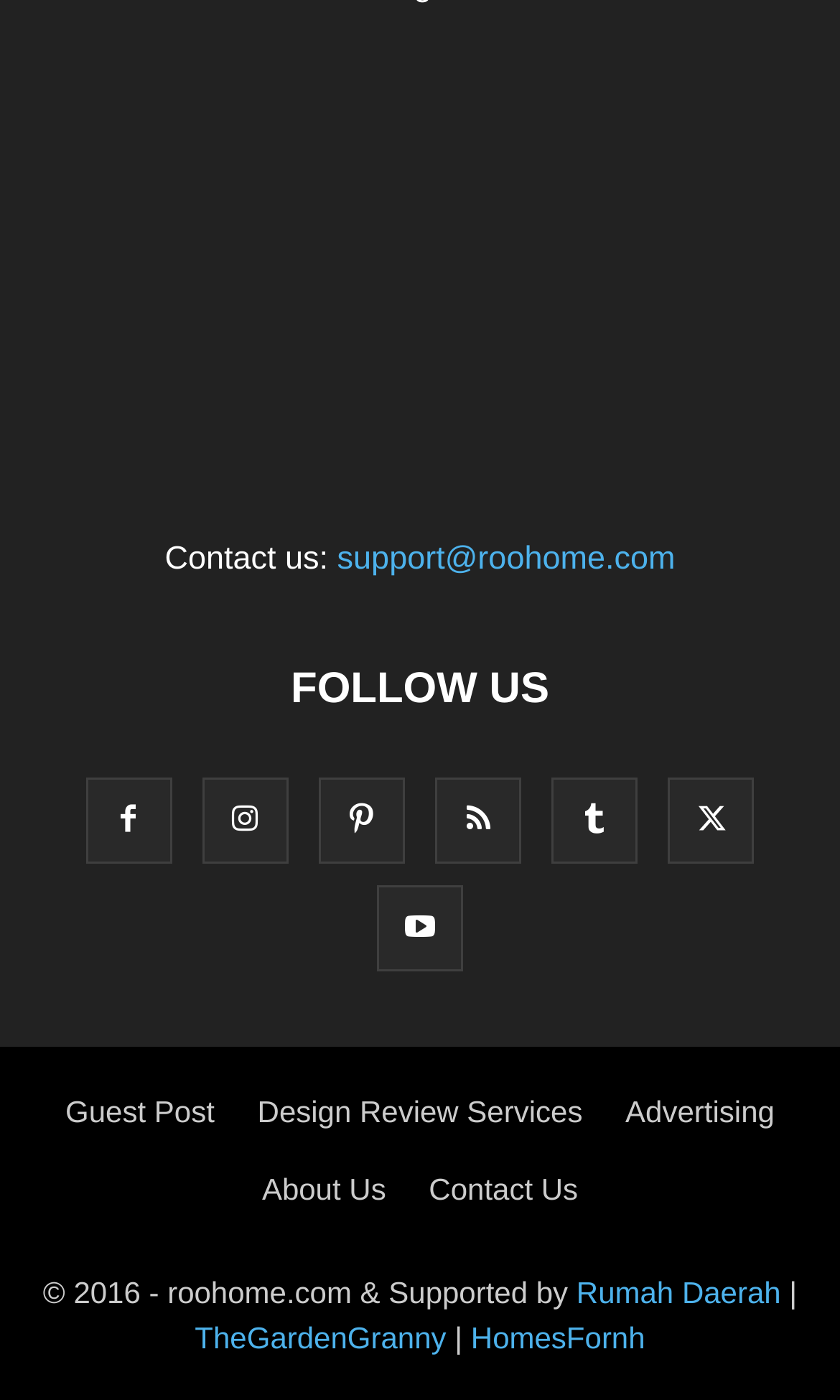How many social media links are there?
Make sure to answer the question with a detailed and comprehensive explanation.

I counted the number of social media links by looking at the 'FOLLOW US' section, which contains 6 links with icons representing different social media platforms.